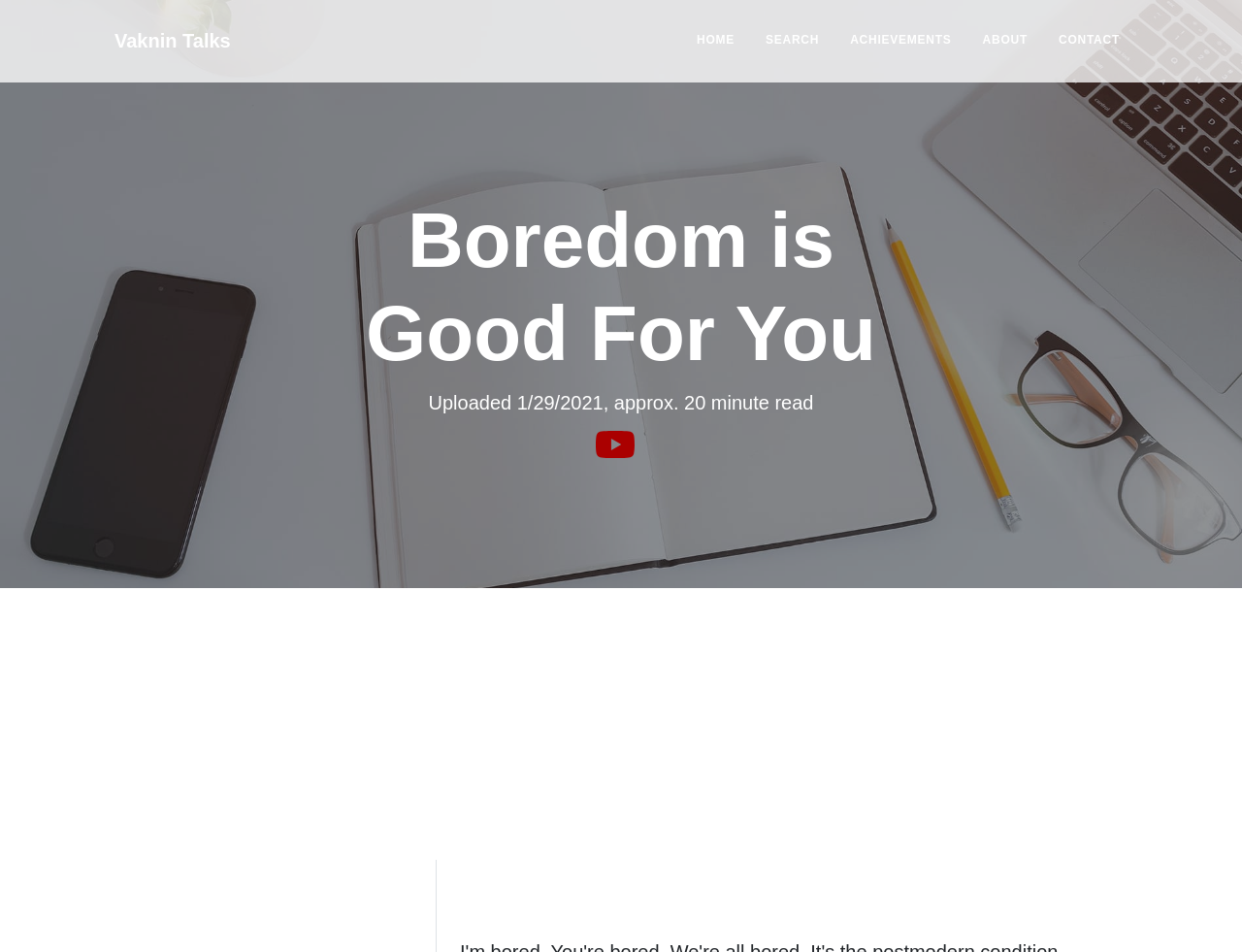What is the name of the speaker?
Look at the image and respond to the question as thoroughly as possible.

The name of the speaker can be inferred from the link 'Vaknin Talks' at the top of the webpage, which suggests that the speaker's name is Vaknin.